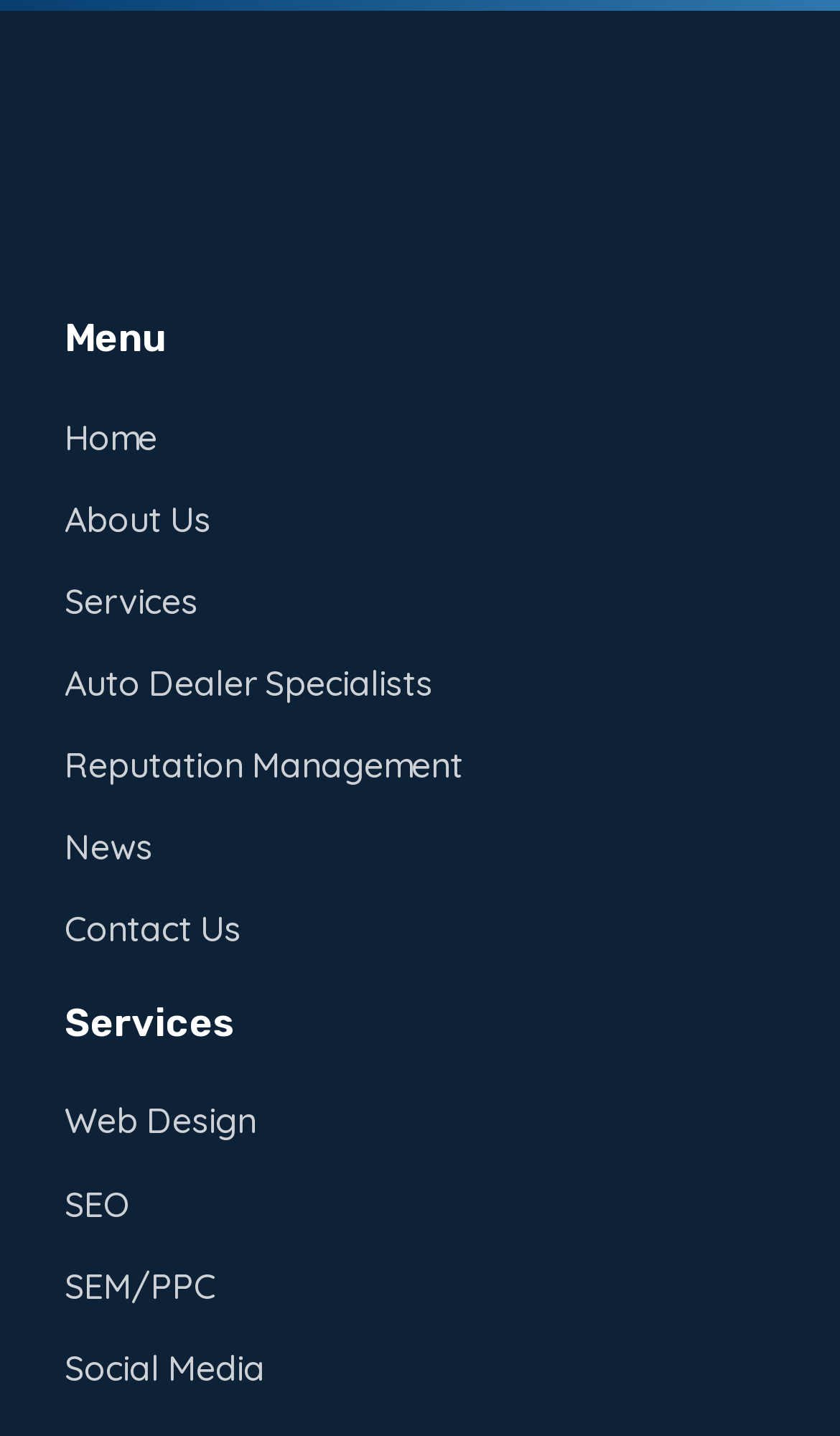Respond with a single word or short phrase to the following question: 
How many main sections are there in the menu?

2